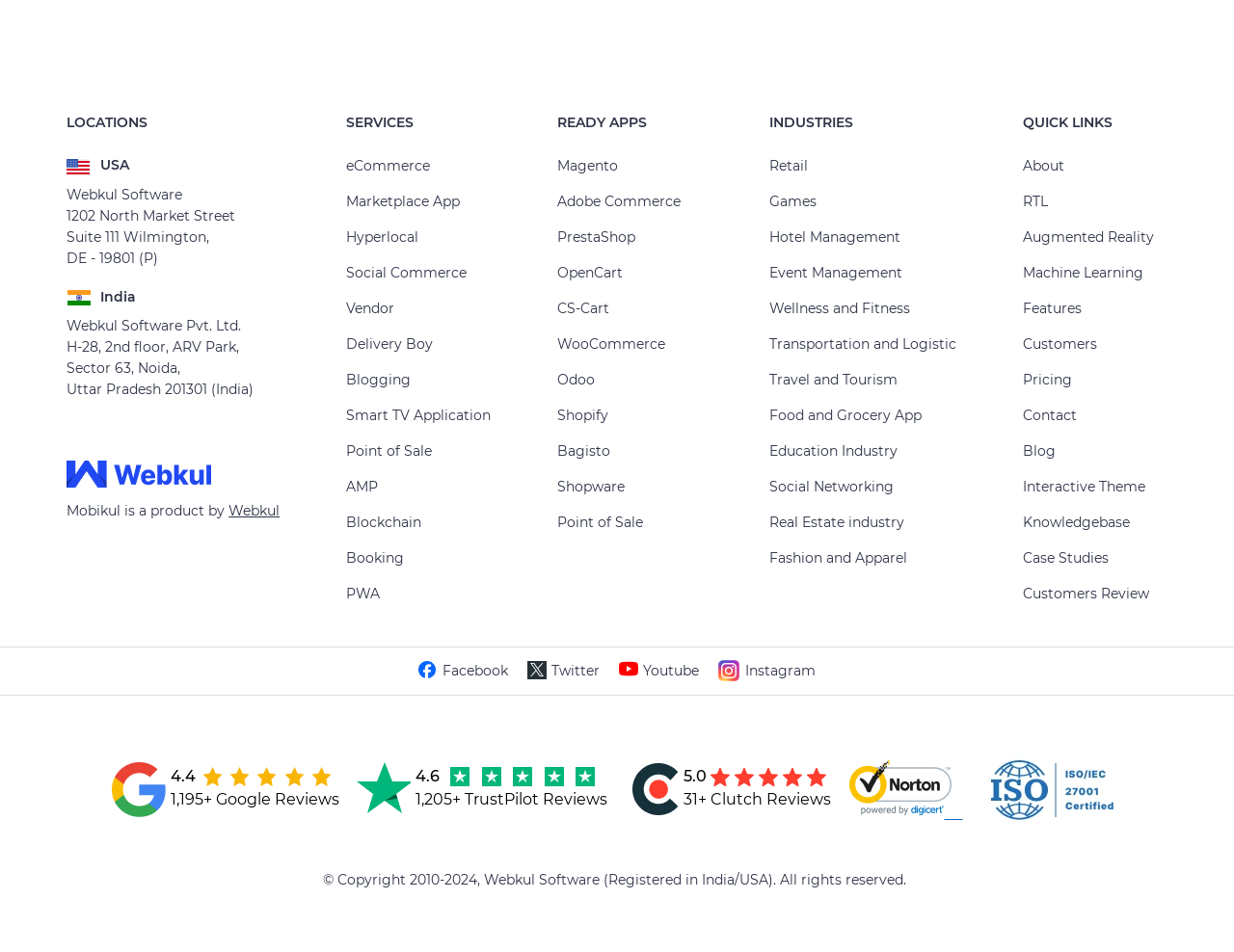Provide the bounding box coordinates for the UI element that is described by this text: "Knowledgebase". The coordinates should be in the form of four float numbers between 0 and 1: [left, top, right, bottom].

[0.829, 0.539, 0.915, 0.558]